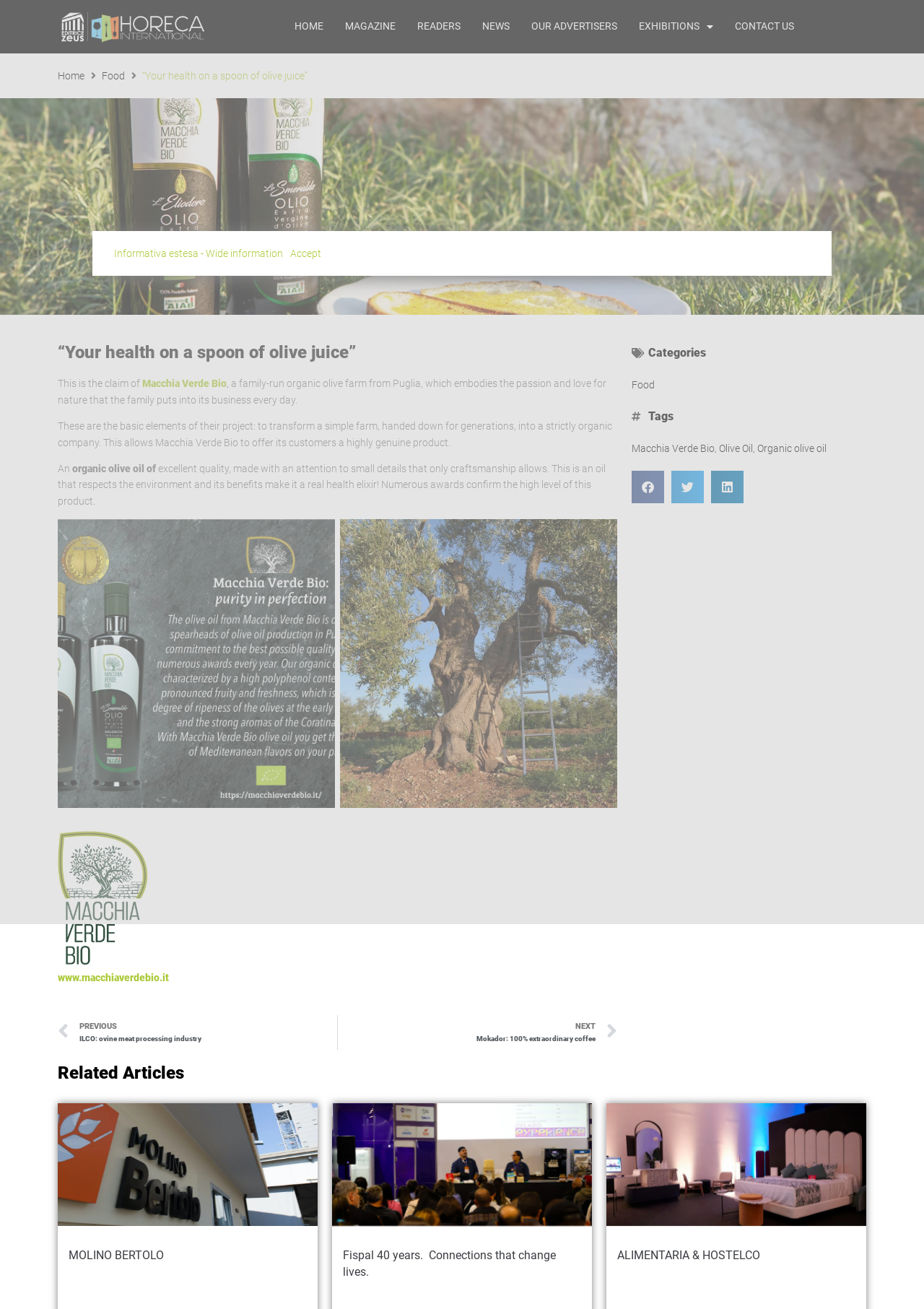Provide the bounding box coordinates of the area you need to click to execute the following instruction: "Click on the HOME link".

[0.311, 0.008, 0.358, 0.033]